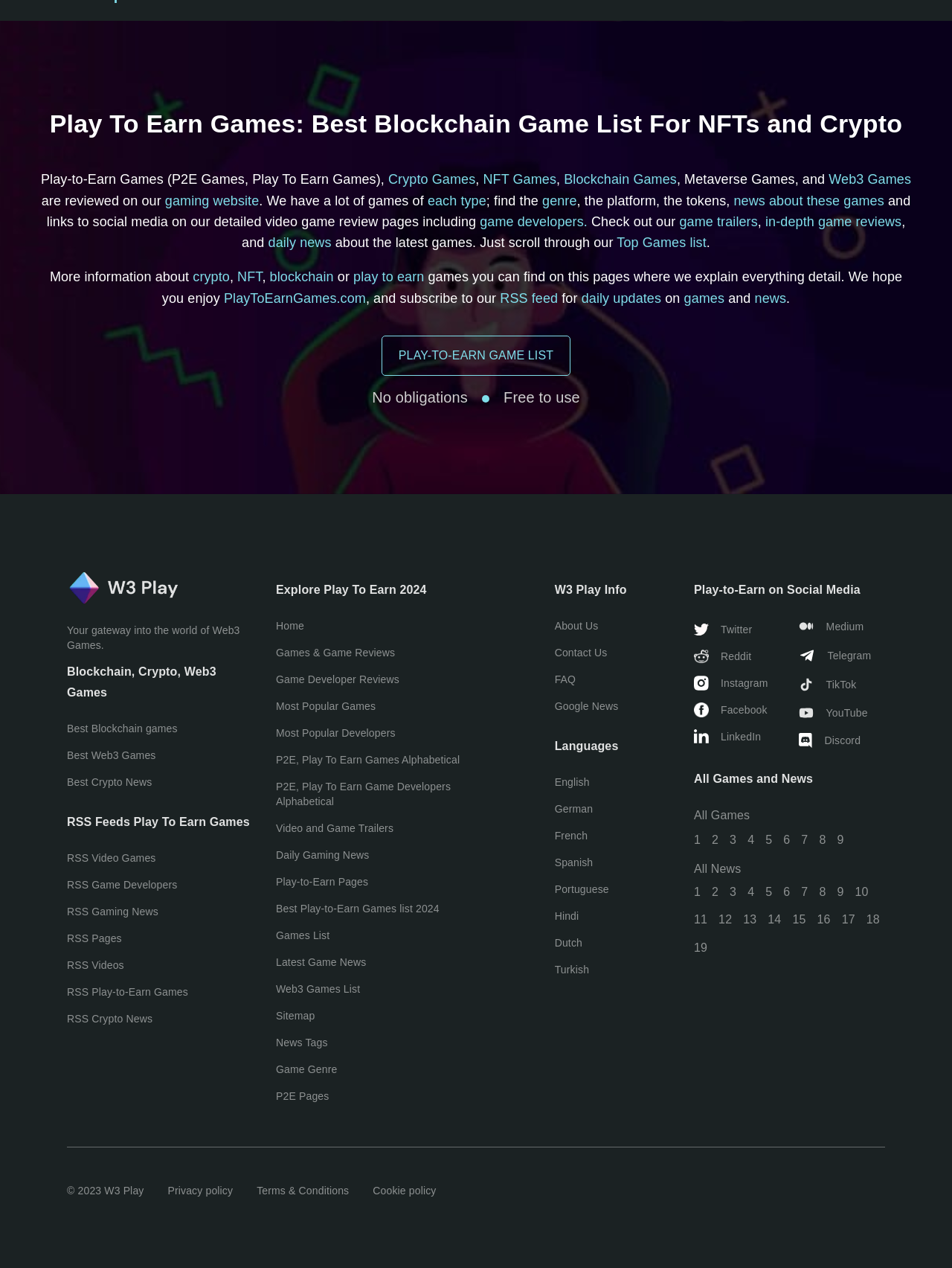Can you show the bounding box coordinates of the region to click on to complete the task described in the instruction: "Explore the play to earn games list"?

[0.387, 0.274, 0.613, 0.286]